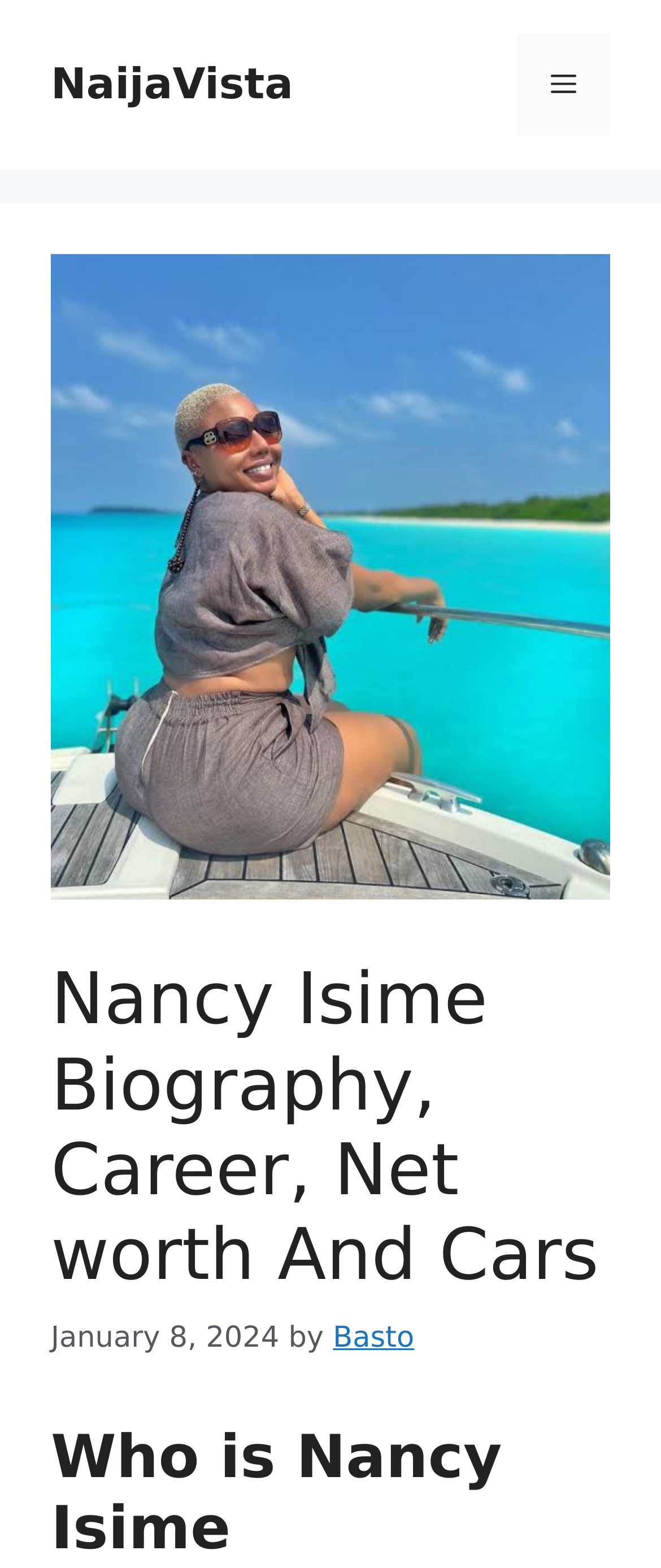What is the website's name?
Answer briefly with a single word or phrase based on the image.

NaijaVista